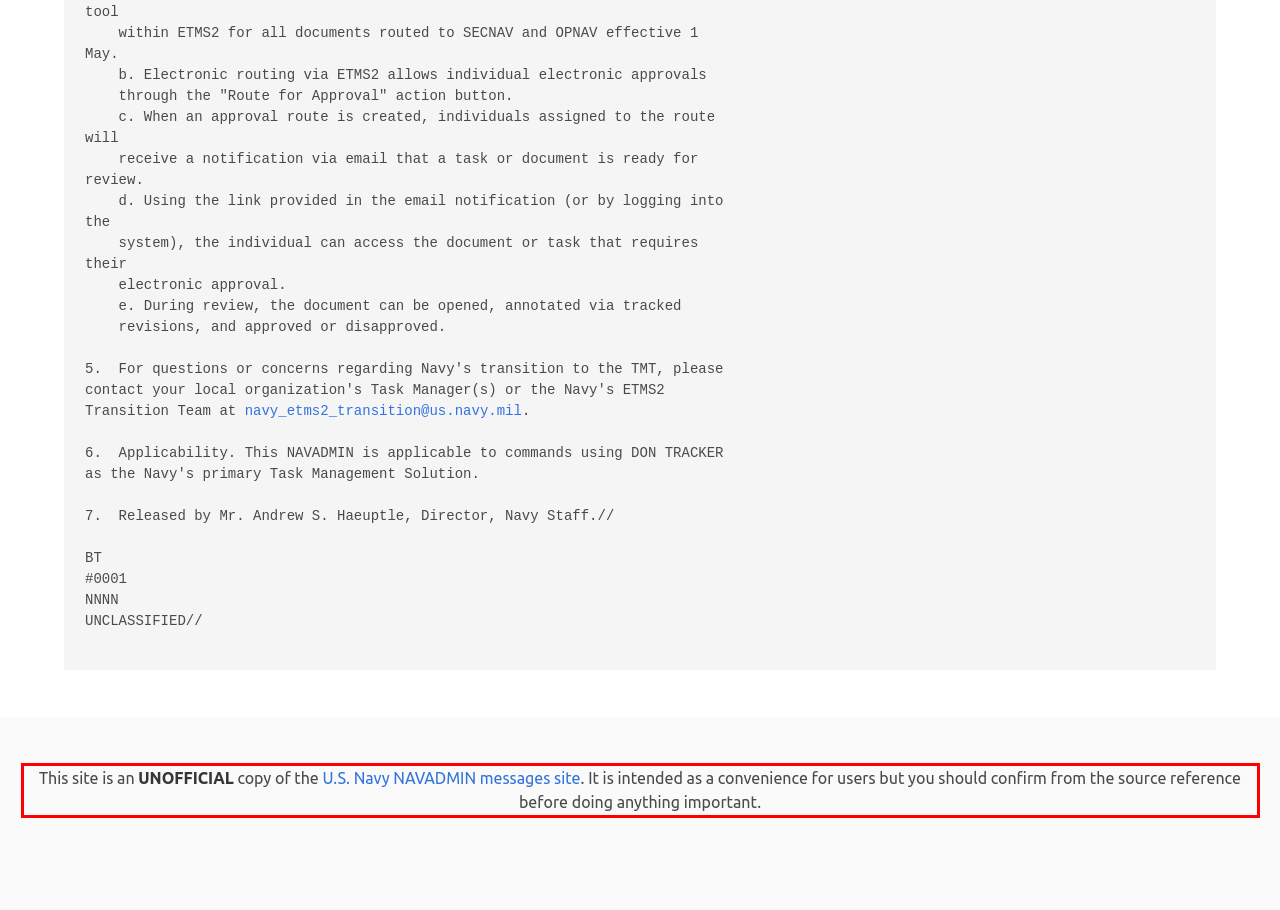Look at the provided screenshot of the webpage and perform OCR on the text within the red bounding box.

This site is an UNOFFICIAL copy of the U.S. Navy NAVADMIN messages site. It is intended as a convenience for users but you should confirm from the source reference before doing anything important.